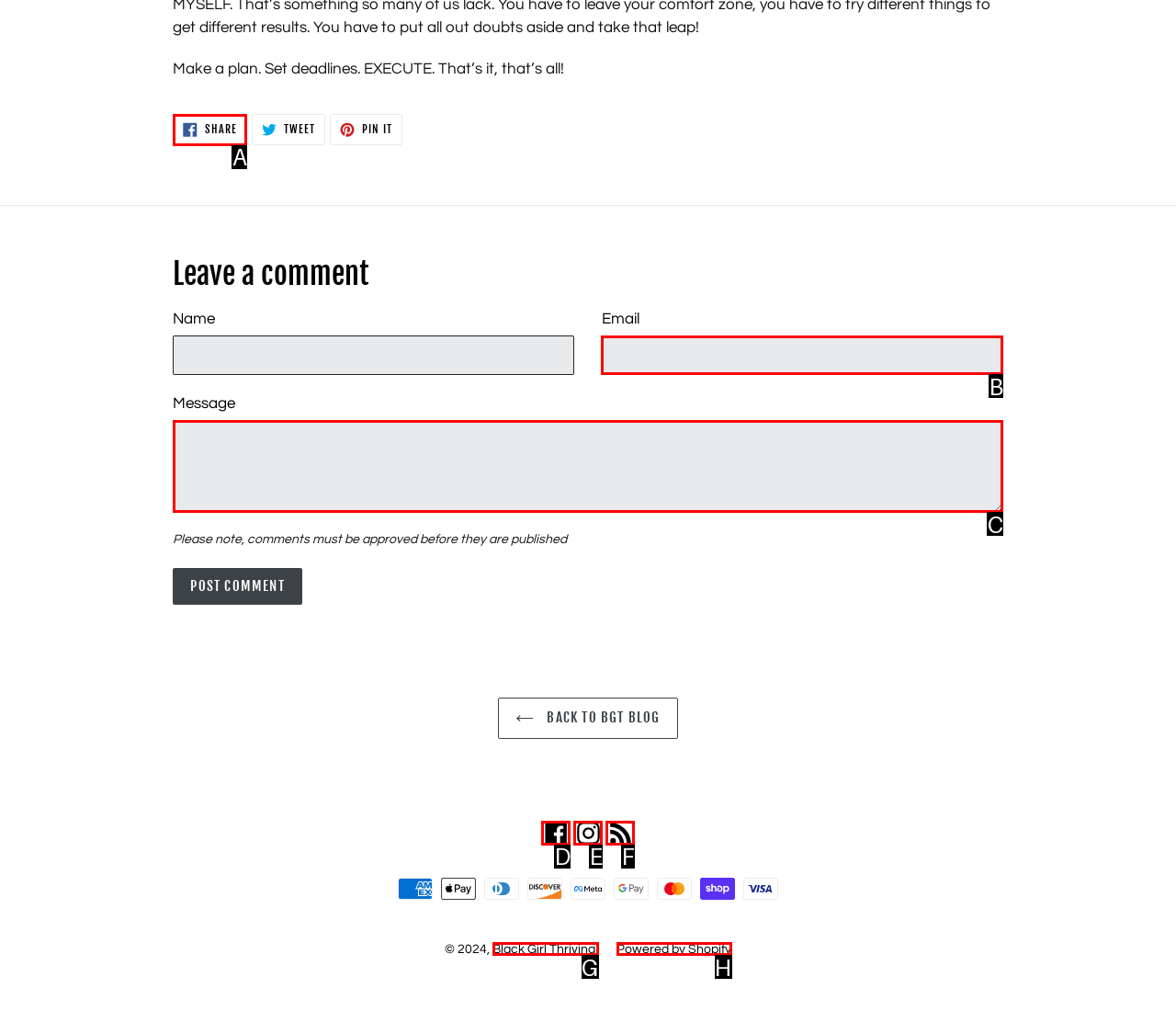Determine which HTML element should be clicked for this task: Discover the mystery and thriller writer lineup
Provide the option's letter from the available choices.

None